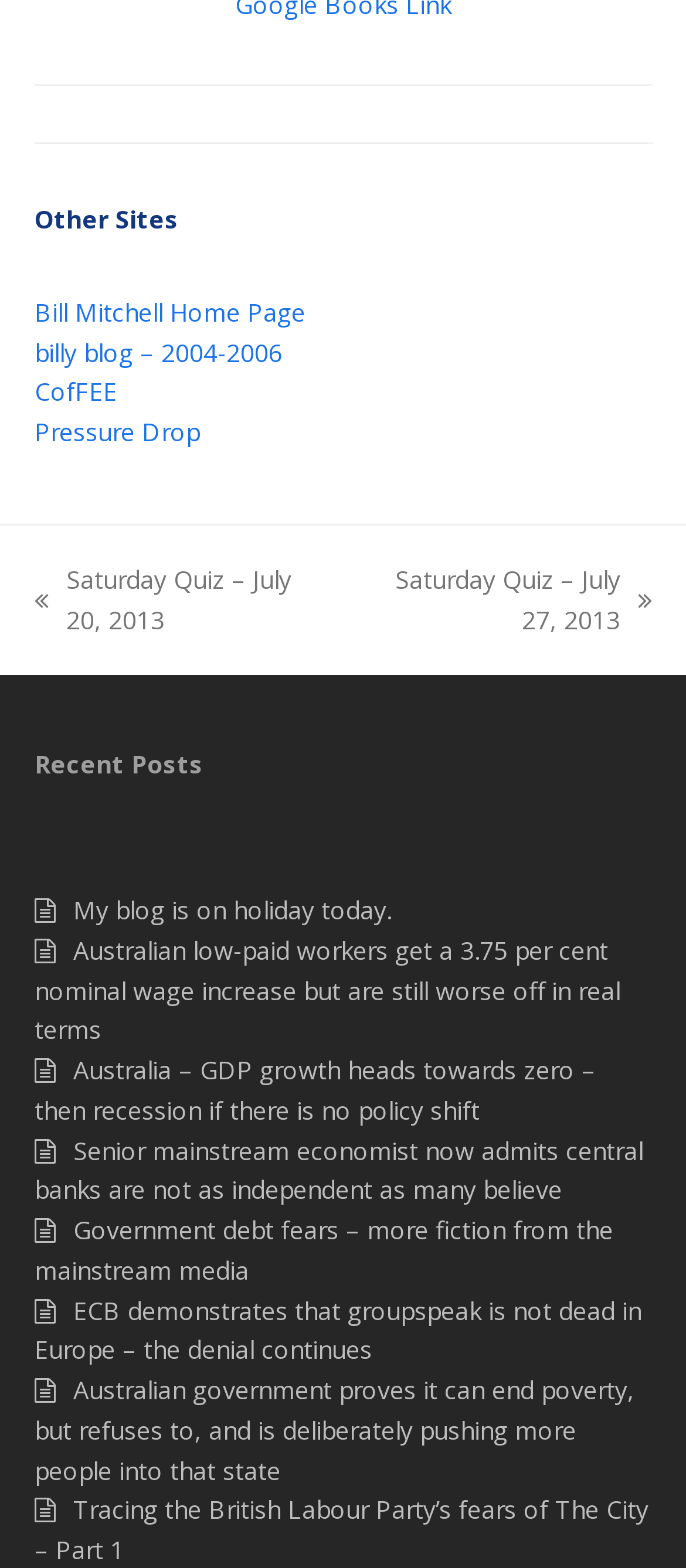Point out the bounding box coordinates of the section to click in order to follow this instruction: "read Australian low-paid workers get a 3.75 per cent nominal wage increase but are still worse off in real terms".

[0.05, 0.595, 0.904, 0.667]